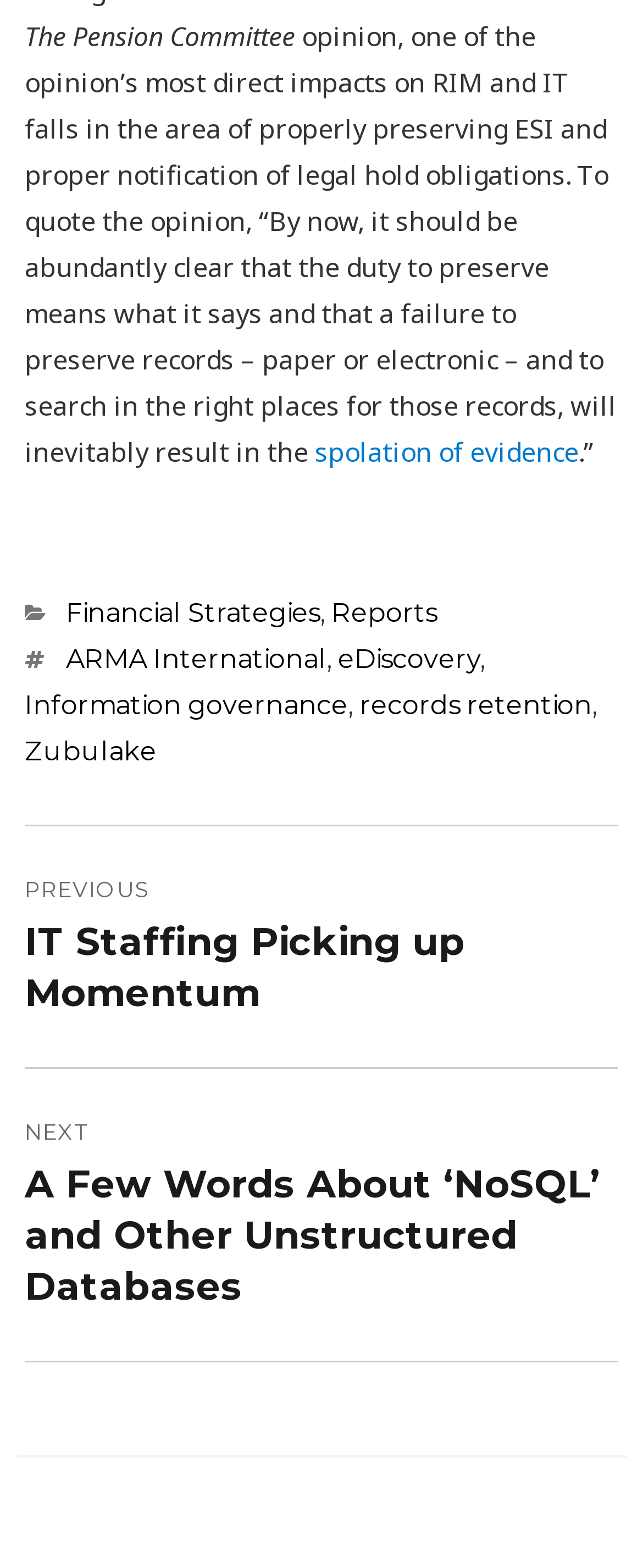What is the topic of the Pension Committee?
Answer the question in as much detail as possible.

The topic of the Pension Committee is related to ESI (Electronically Stored Information) and legal hold obligations, as mentioned in the quote from the opinion.